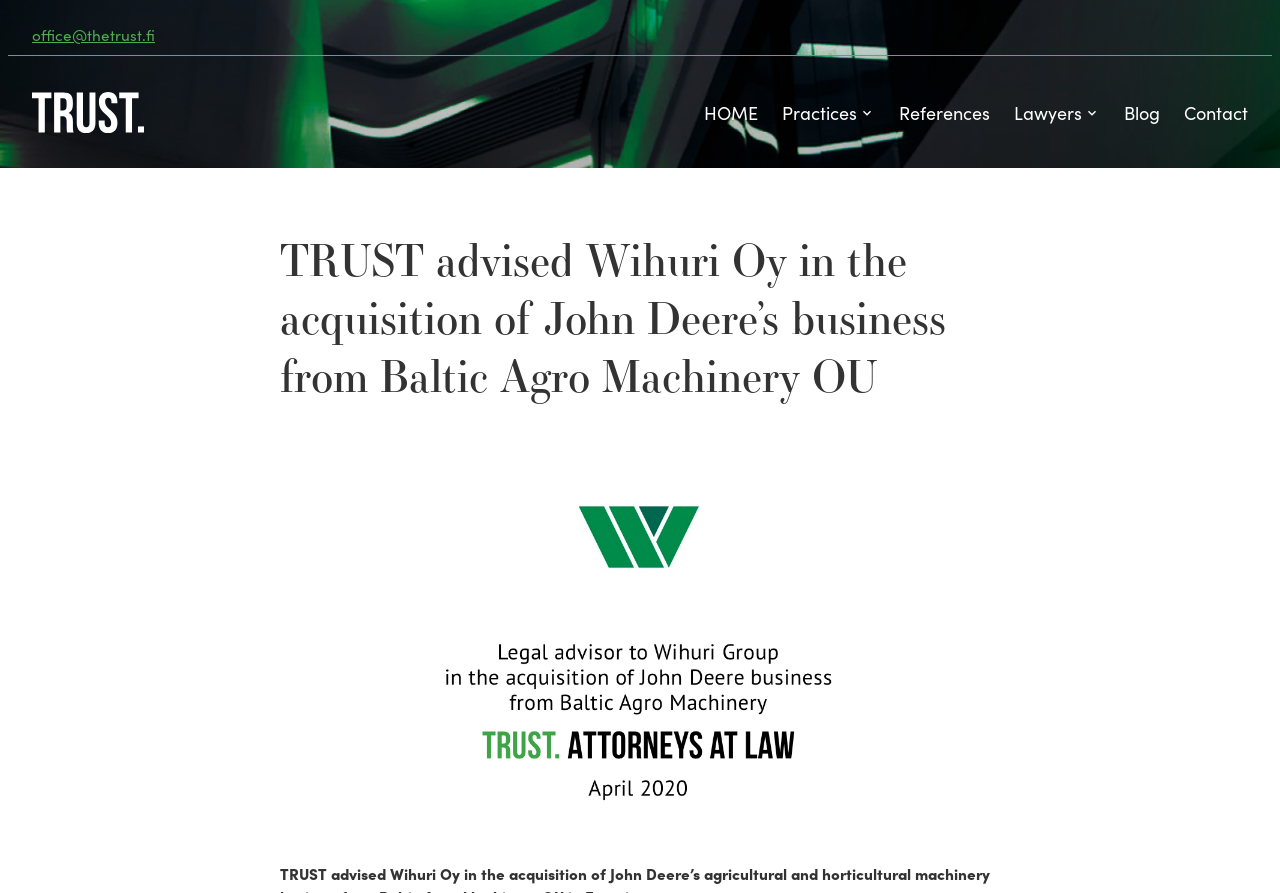Please specify the bounding box coordinates of the area that should be clicked to accomplish the following instruction: "Read the Blog". The coordinates should consist of four float numbers between 0 and 1, i.e., [left, top, right, bottom].

[0.878, 0.111, 0.906, 0.141]